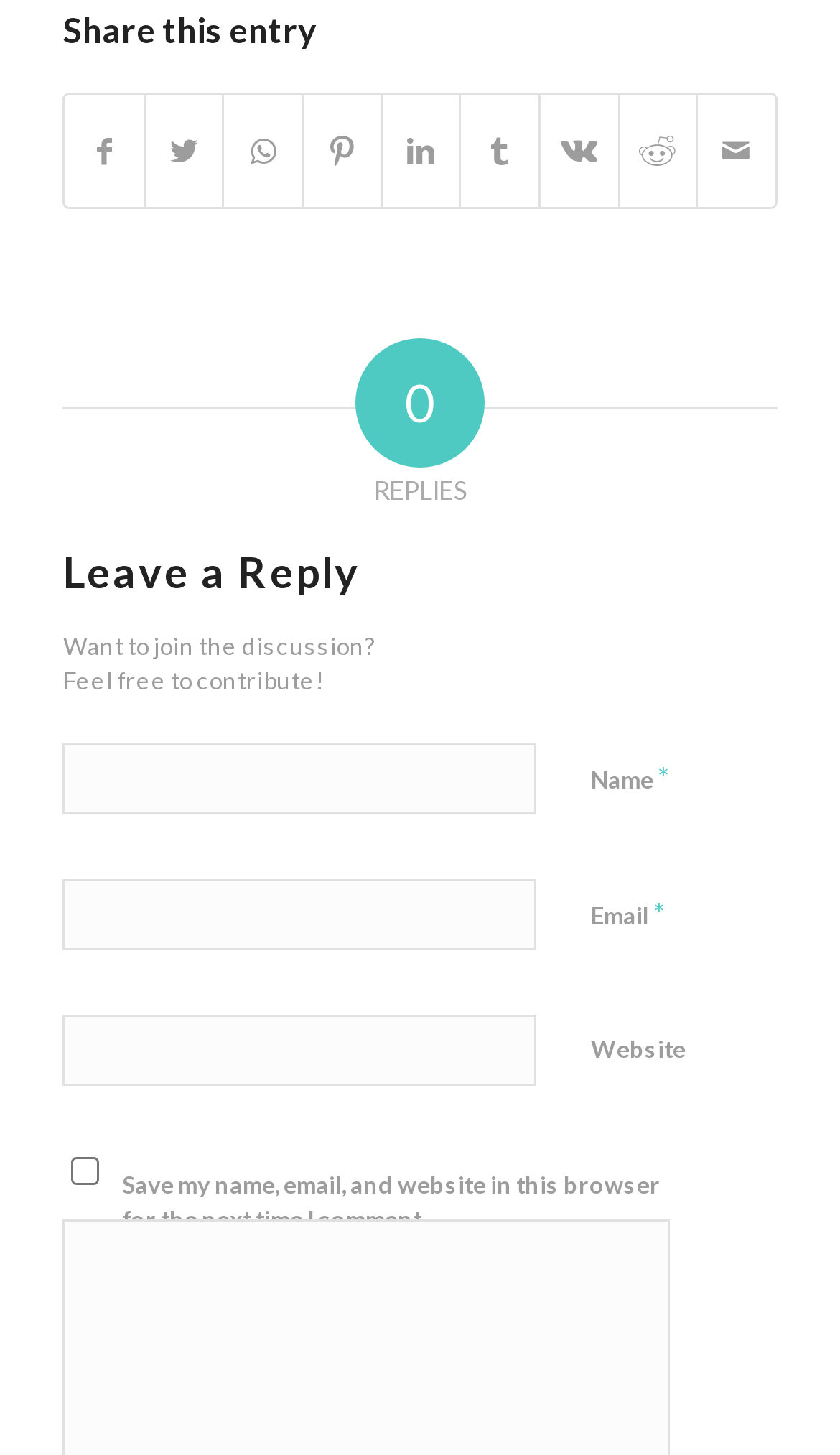Provide a brief response using a word or short phrase to this question:
What is the purpose of the 'Want to join the discussion?' text?

To encourage users to contribute